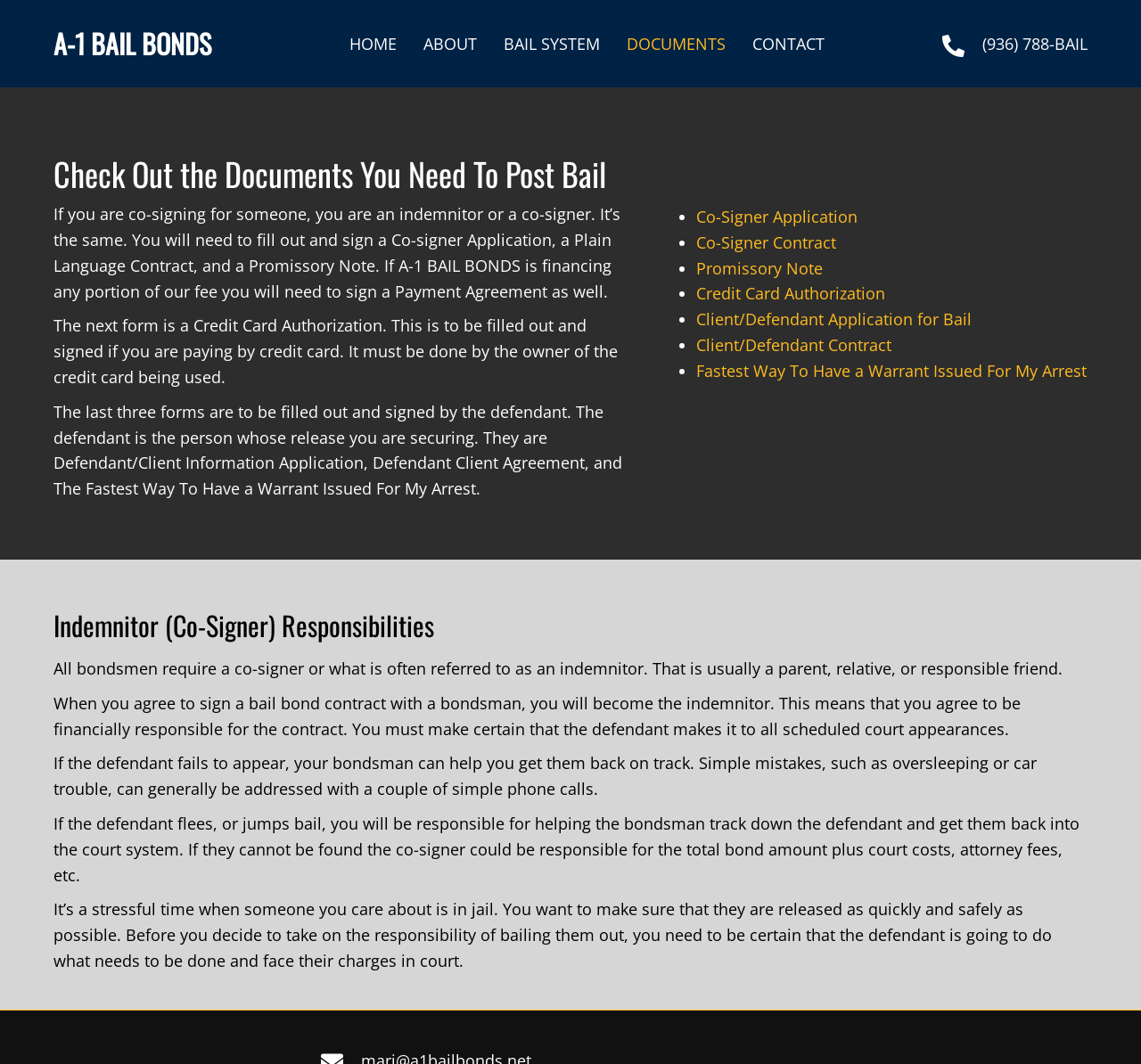Please identify the bounding box coordinates of the element's region that should be clicked to execute the following instruction: "Call the phone number (936) 788-BAIL". The bounding box coordinates must be four float numbers between 0 and 1, i.e., [left, top, right, bottom].

[0.861, 0.031, 0.953, 0.051]